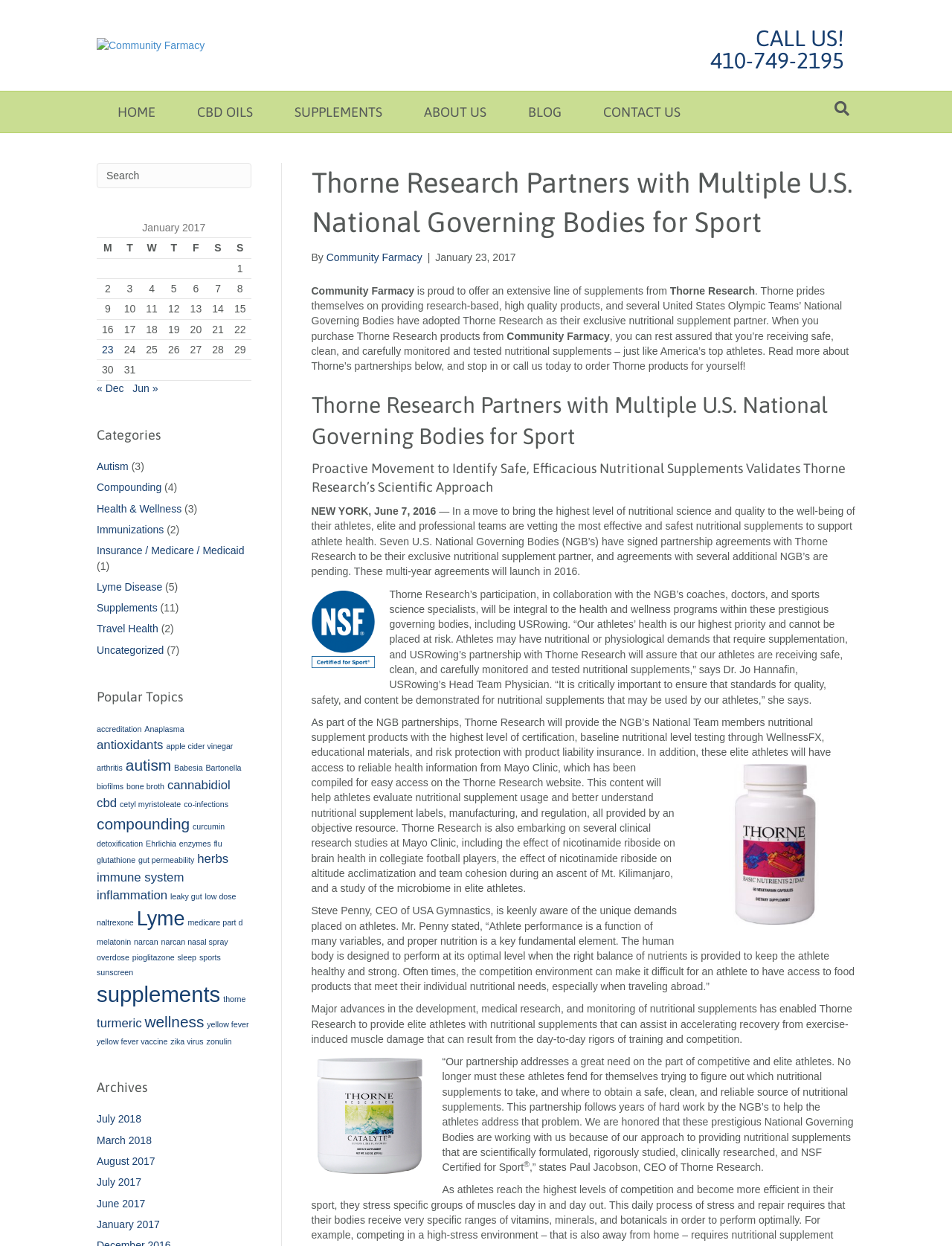Summarize the webpage comprehensively, mentioning all visible components.

The webpage is about Thorne Research, a company that partners with multiple U.S. National Governing Bodies for Sport, and Community Farmacy. At the top of the page, there is a header section with a logo and a navigation menu that includes links to "HOME", "CBD OILS", "SUPPLEMENTS", "ABOUT US", "BLOG", and "CONTACT US". 

Below the header, there is a call-to-action section with a prominent "CALL US! 410-749-2195" heading. To the right of this section, there is a search bar with a "Search" link. 

The main content of the page is divided into three columns. The left column contains a calendar table for January 2017, with days of the week listed across the top and dates listed down the side. Each cell in the table contains a number representing the day of the month, and some cells also contain links to posts published on those days. 

Above the calendar table, there is a navigation section with links to previous and next months. The middle column contains a list of categories, including "Autism", "Compounding", "Health & Wellness", and "Immunizations", each with a corresponding number of posts in parentheses. The right column appears to be empty.

At the bottom of the page, there is a footer section with a "Community Farmacy" logo and a link to the website.